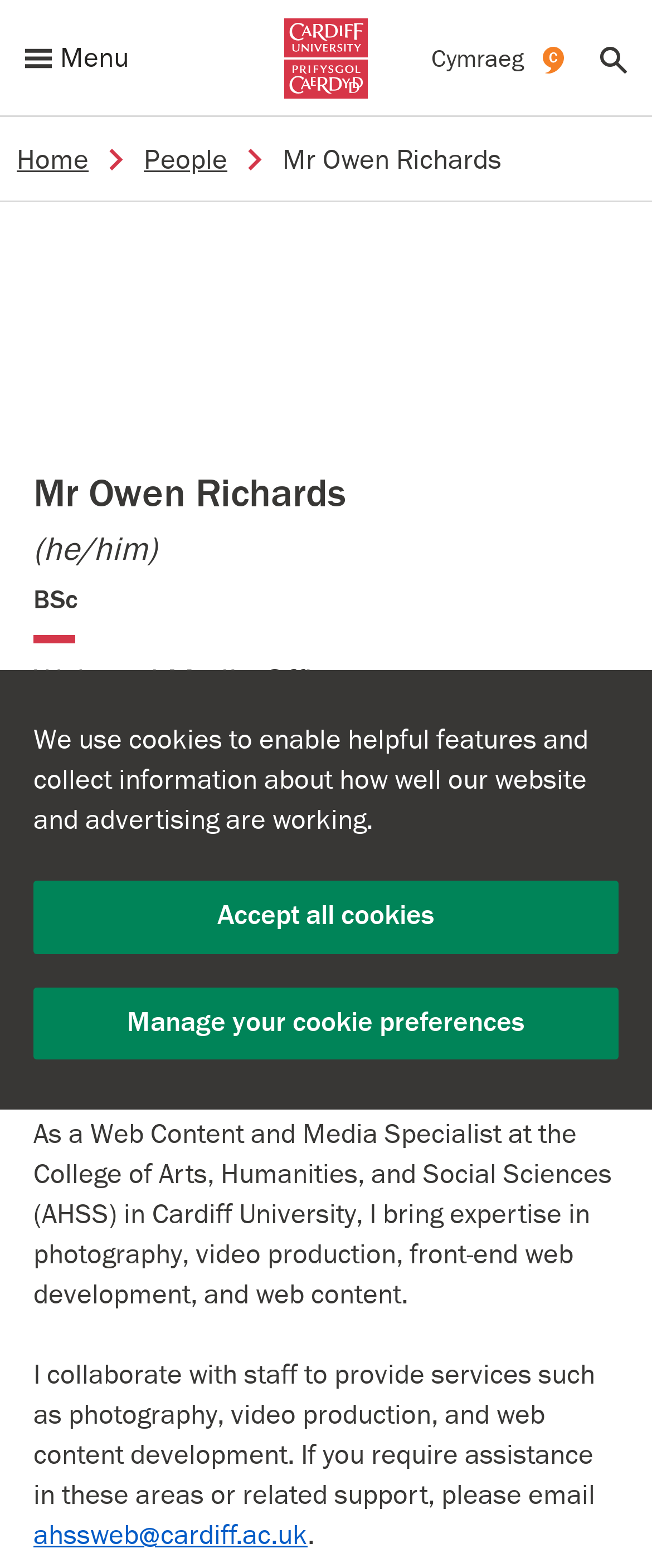Please identify the bounding box coordinates of the area I need to click to accomplish the following instruction: "View Welsh version of this page".

[0.662, 0.028, 0.882, 0.046]